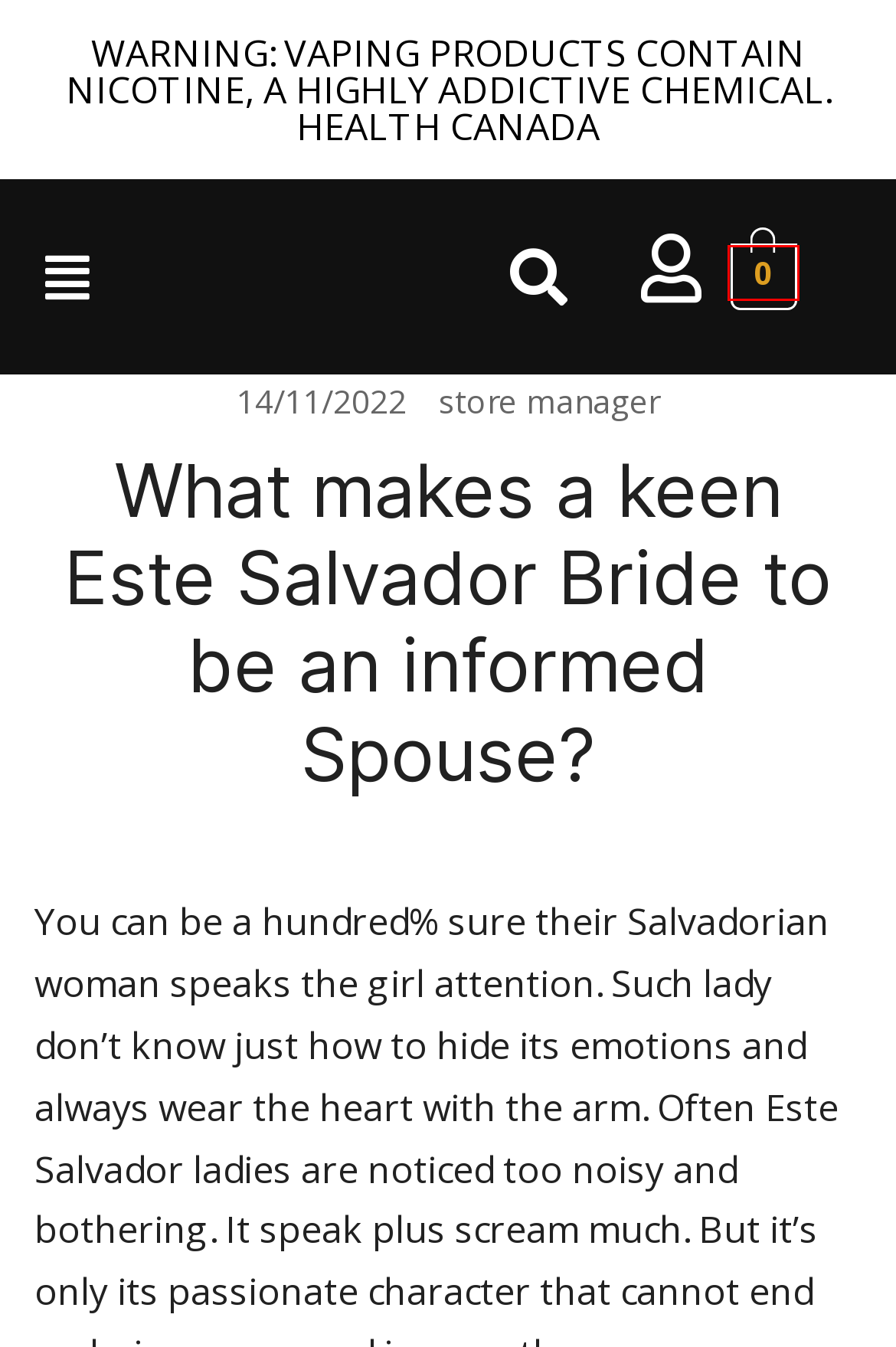Analyze the given webpage screenshot and identify the UI element within the red bounding box. Select the webpage description that best matches what you expect the new webpage to look like after clicking the element. Here are the candidates:
A. store manager – NR Vape Store
B. FAQ – NR Vape Store
C. Return Policy – NR Vape Store
D. Find Us – NR Vape Store
E. Shipping – NR Vape Store
F. Cart – NR Vape Store
G. Products – NR Vape Store
H. Disclaimer – NR Vape Store

F